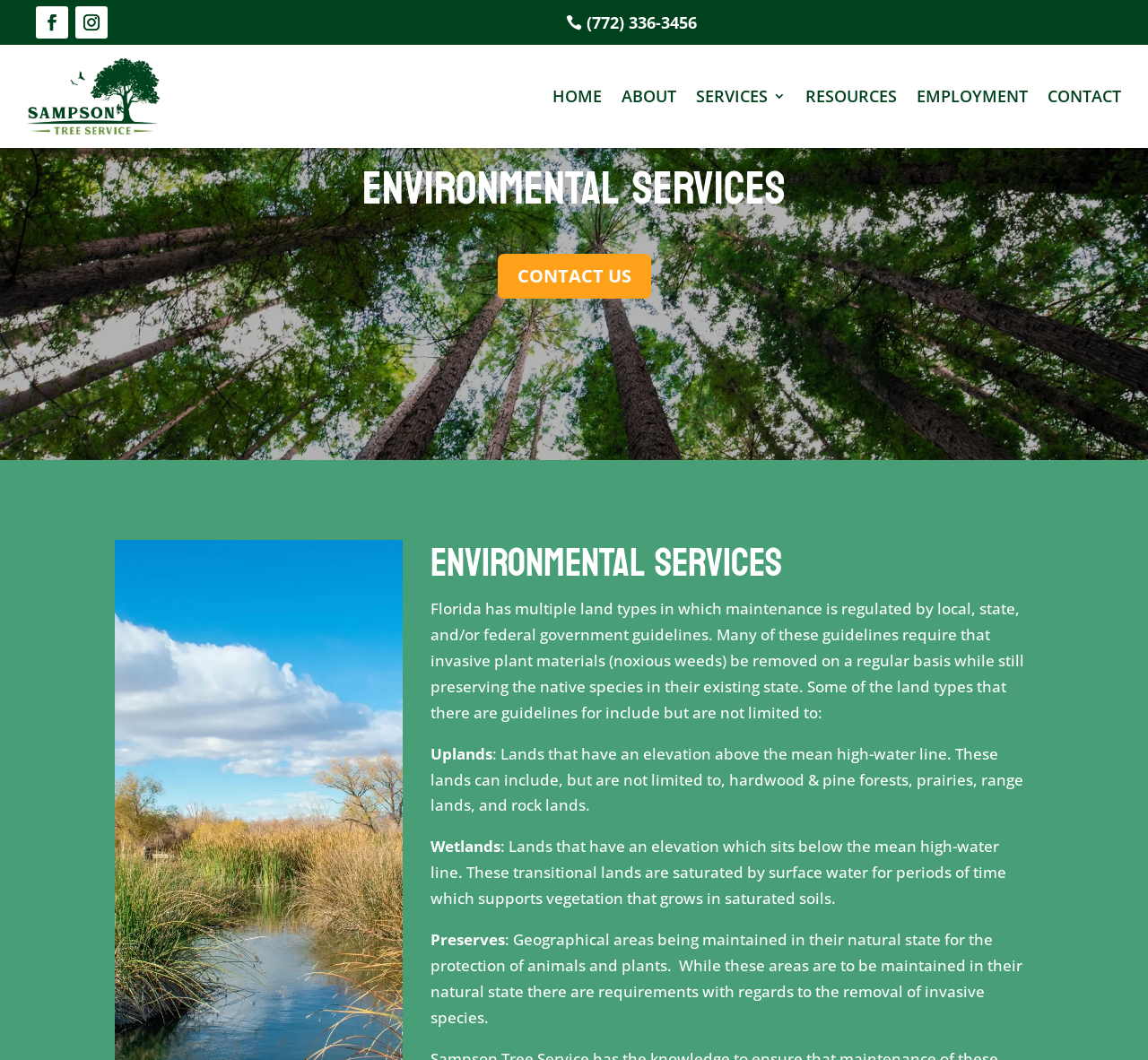What is the purpose of removing invasive plant materials?
Please look at the screenshot and answer using one word or phrase.

Preserving native species